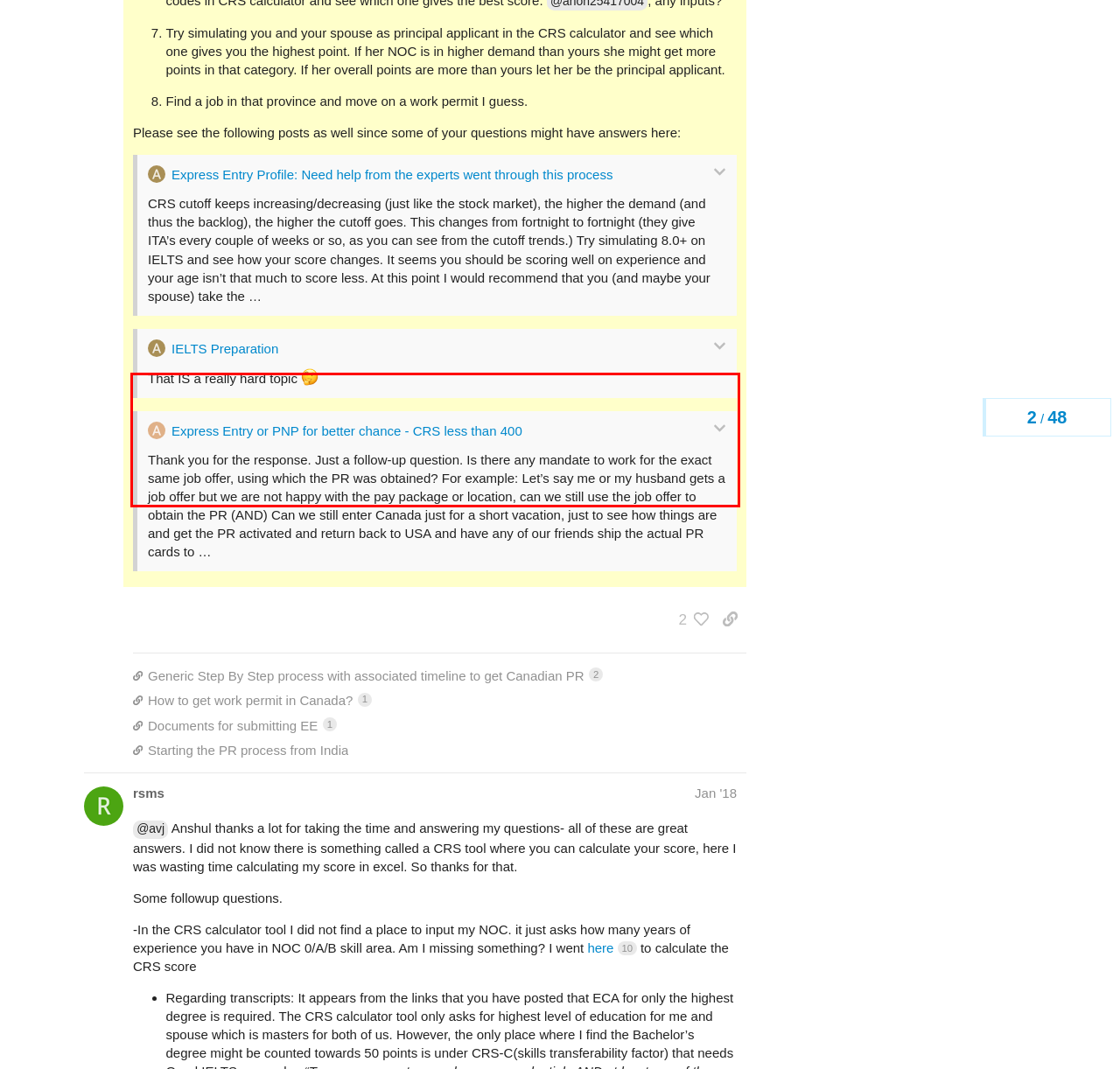You are given a screenshot of a webpage with a UI element highlighted by a red bounding box. Please perform OCR on the text content within this red bounding box.

Seems like a good idea to get Indian transcripts. But may I ask where did you count BE degree as part of all your degrees? Was that during filling out EE profile? because I don’t see it as input in the CRS scoring tool. I would be more inclined to get the transcripts in my hand and then mail it to the agencies that way I can be in control of the timeline rather than depending on Indian Universities to do it on their own sweet time. Appreciate your inputs.